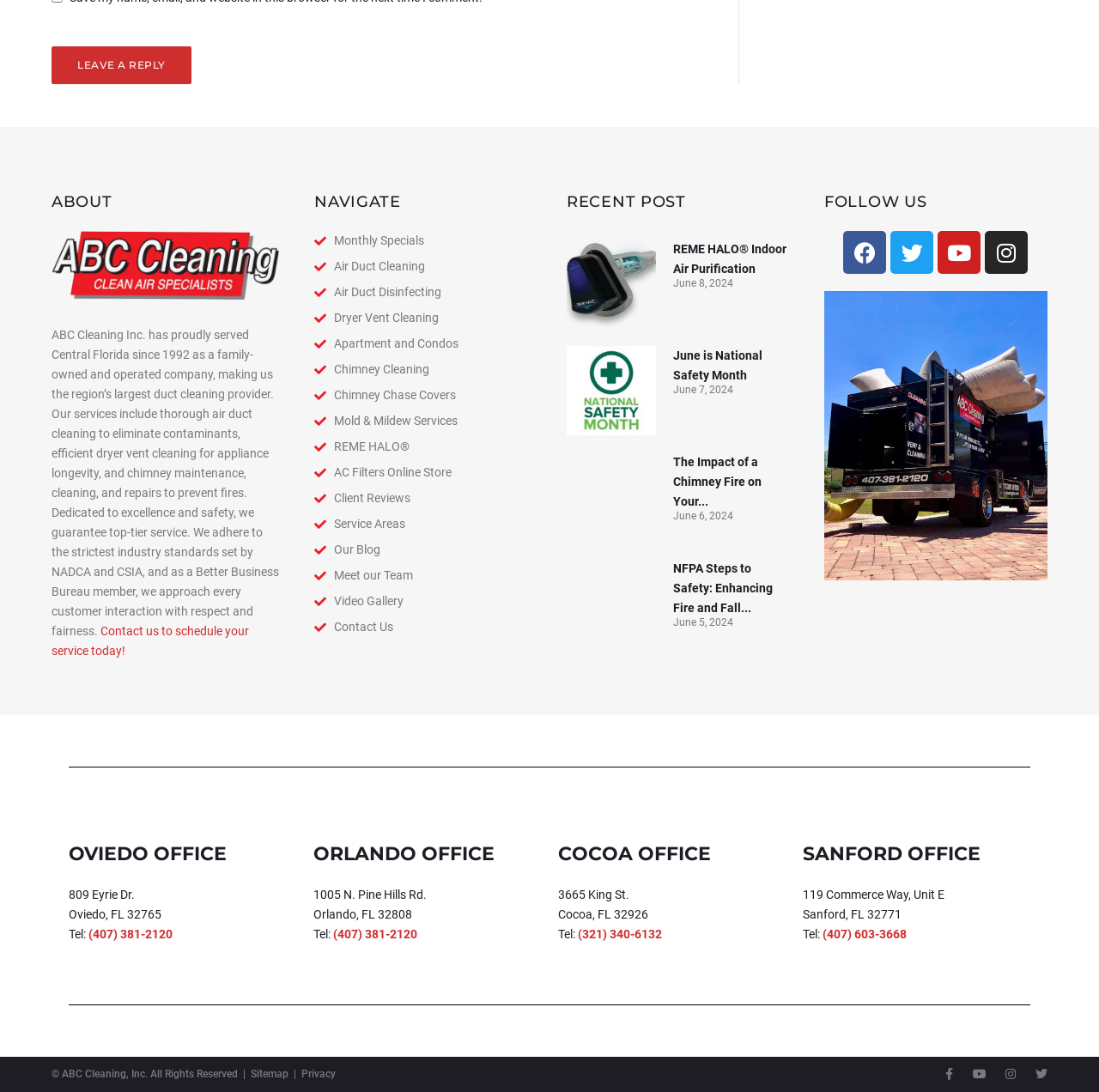Determine the bounding box for the UI element described here: "name="submit" value="Leave a reply"".

[0.047, 0.043, 0.174, 0.077]